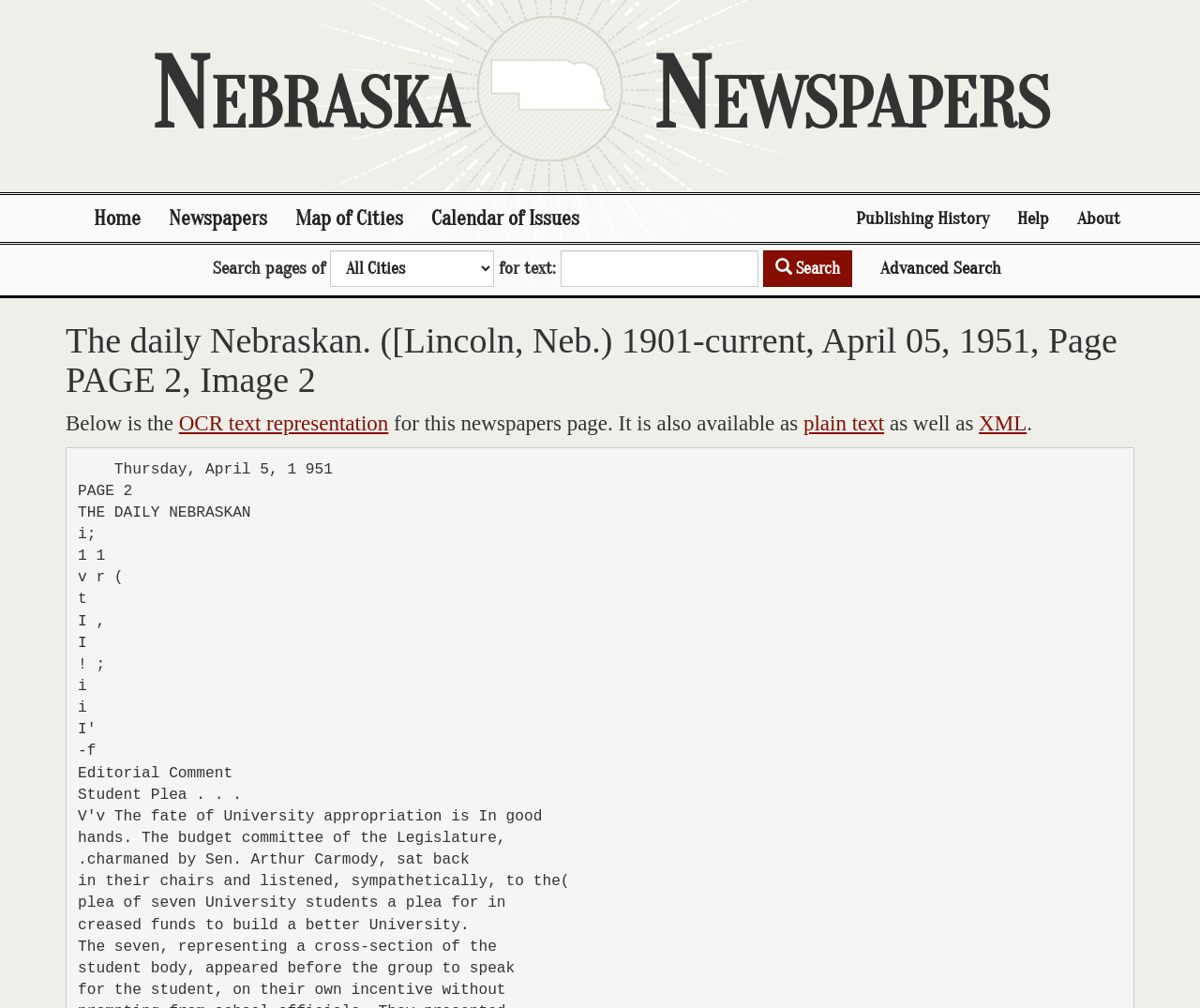Determine the bounding box coordinates for the area that needs to be clicked to fulfill this task: "Click on the Twitter link". The coordinates must be given as four float numbers between 0 and 1, i.e., [left, top, right, bottom].

None